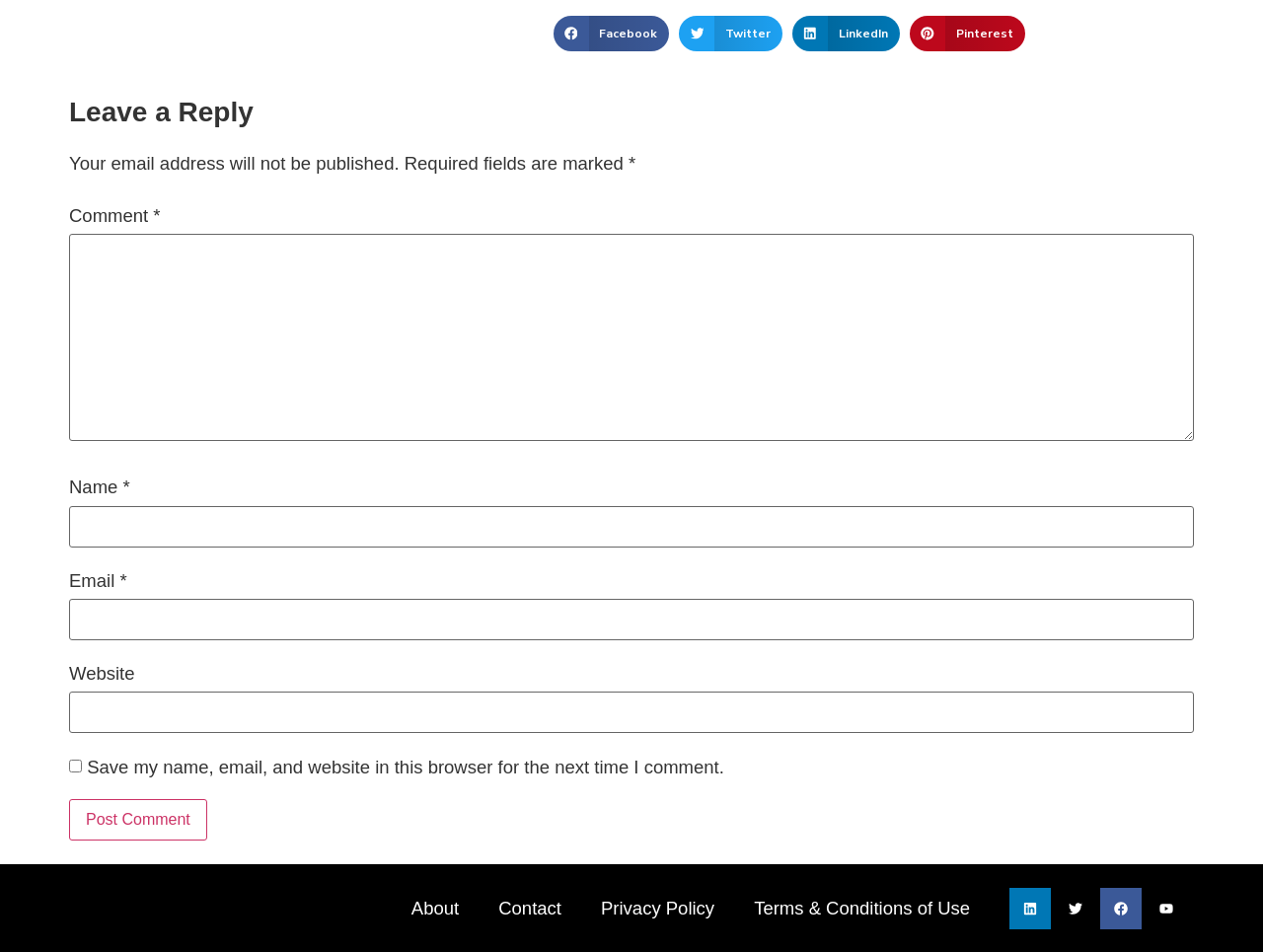Based on the image, please respond to the question with as much detail as possible:
What is required to leave a reply?

This answer can be inferred by looking at the textboxes with the asterisk symbol (*) which indicates that they are required fields. The three required fields are Name, Email, and Comment.